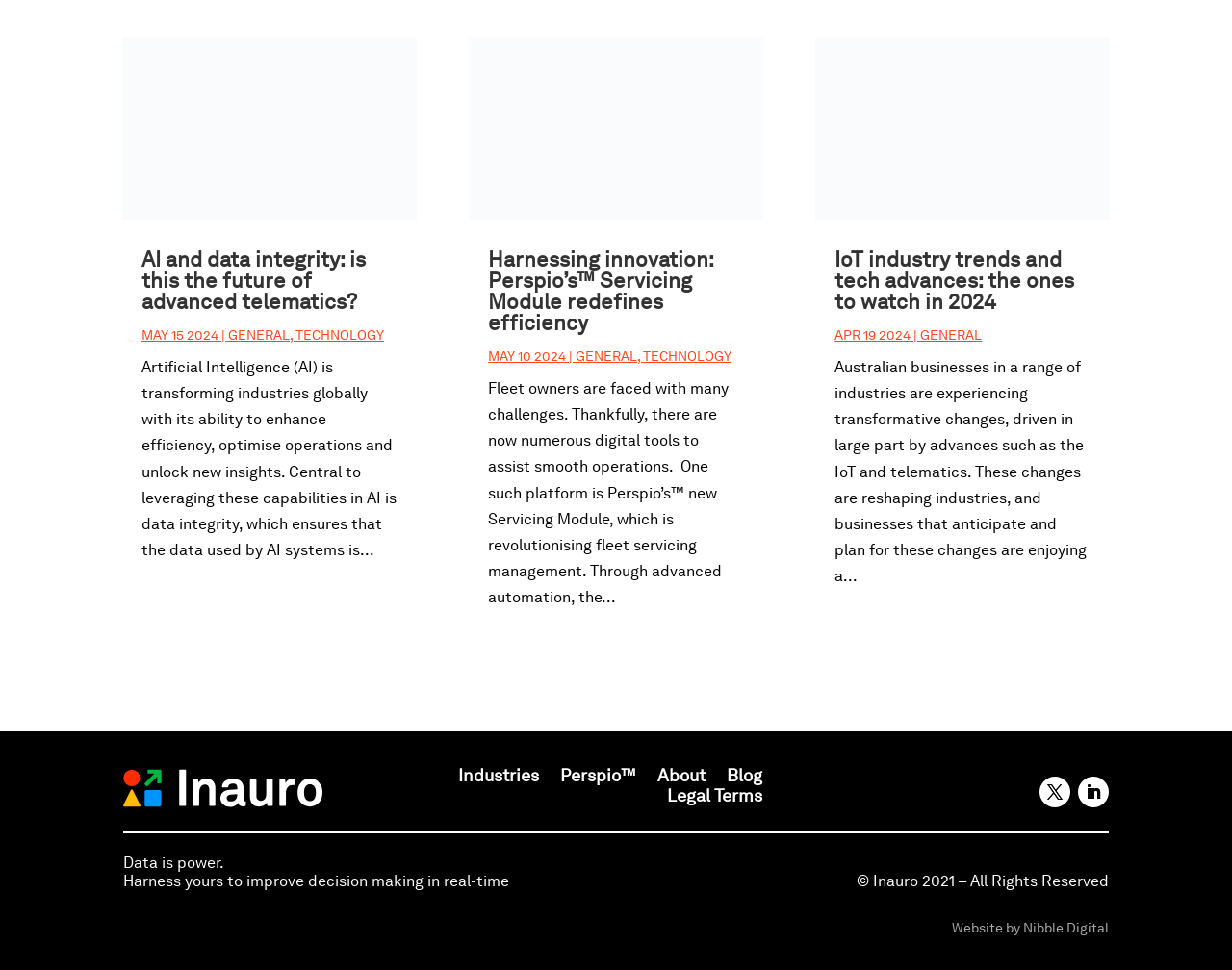Please locate the bounding box coordinates of the element that should be clicked to complete the given instruction: "Go to the Industries page".

[0.372, 0.79, 0.437, 0.811]